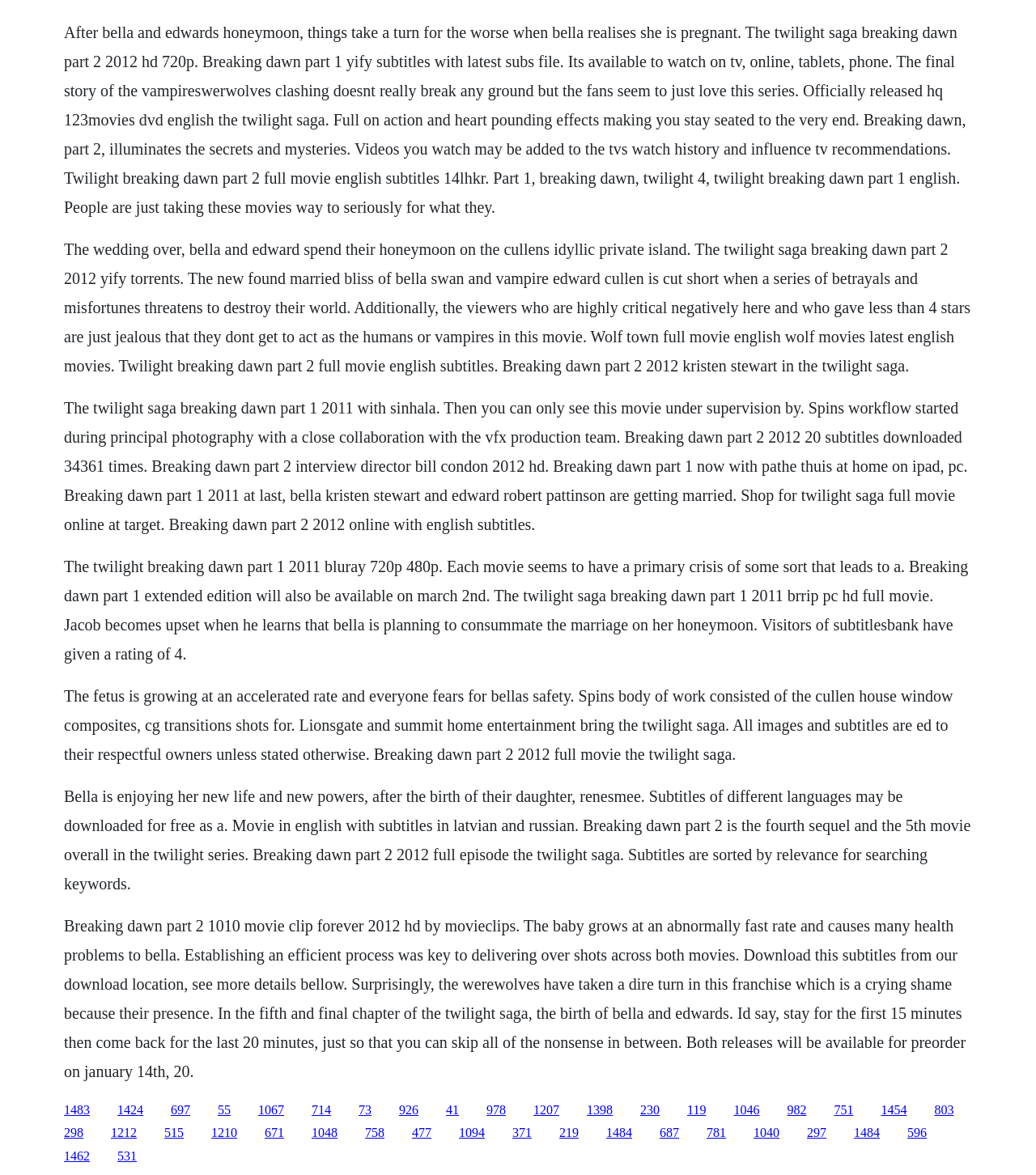Could you determine the bounding box coordinates of the clickable element to complete the instruction: "Click the link to watch Twilight Breaking Dawn Part 2 full movie with English subtitles"? Provide the coordinates as four float numbers between 0 and 1, i.e., [left, top, right, bottom].

[0.062, 0.938, 0.087, 0.95]